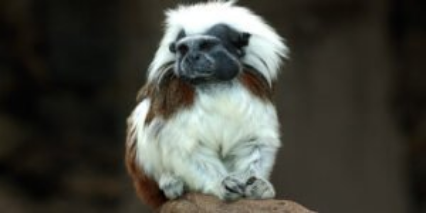Provide a comprehensive description of the image.

Nestled in the enchanting environment of the Tenerife Monkey Park, this image captures a stunning small primate, known for its unique appearance. The creature, with its distinct fluffy white mane and soft brown body, epitomizes the delightful diversity of wildlife that the park showcases. As an international breeding center, the park offers visitors a rare chance to observe such fascinating animals up close, creating memorable experiences for animal lovers and families. The park not only allows interaction with the primates and birds but also emphasizes the importance of conservation and education, providing a glimpse into the natural behaviors and habitats of these endearing creatures.